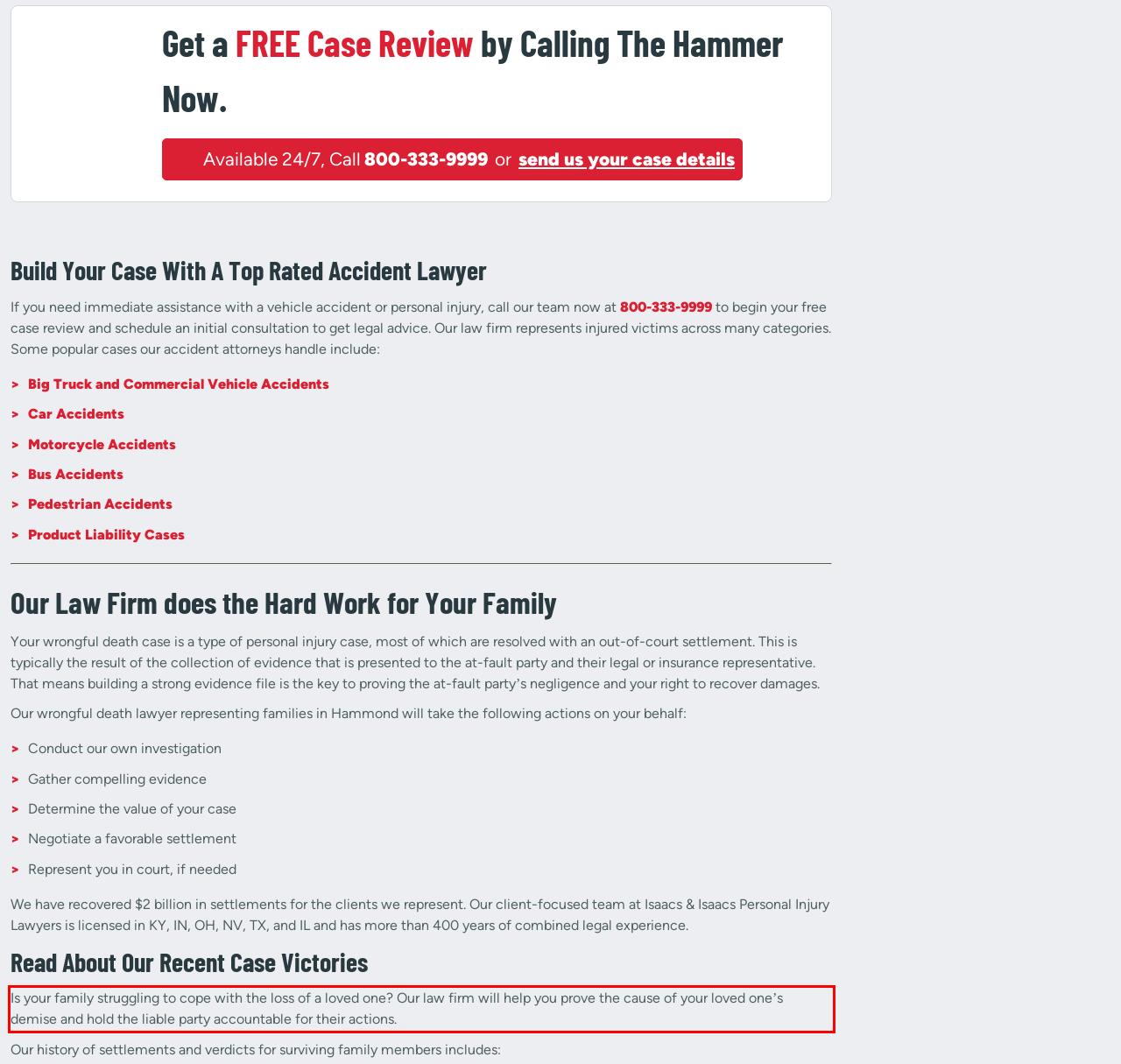Identify the text inside the red bounding box on the provided webpage screenshot by performing OCR.

Is your family struggling to cope with the loss of a loved one? Our law firm will help you prove the cause of your loved one’s demise and hold the liable party accountable for their actions.